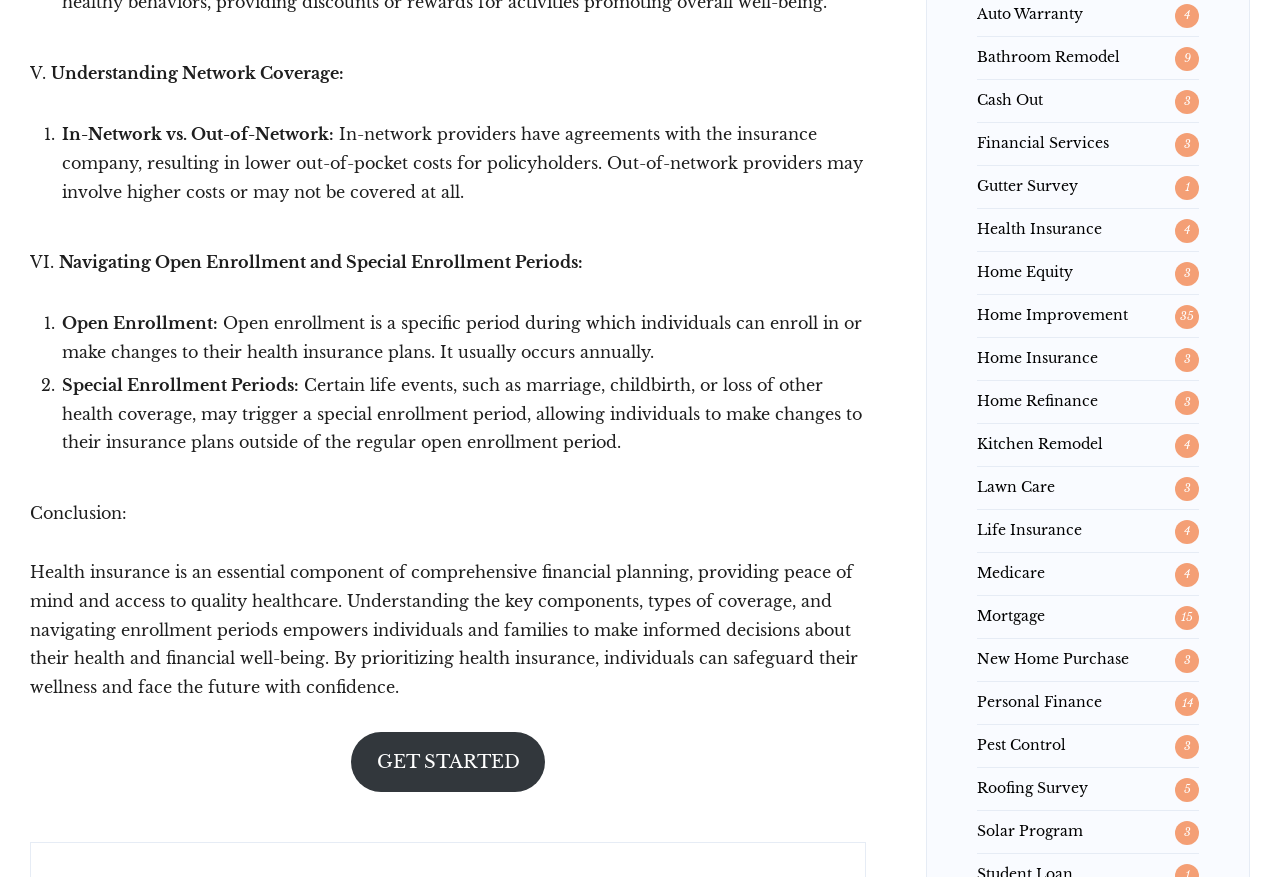What is the purpose of open enrollment?
Refer to the image and provide a one-word or short phrase answer.

To enroll in or make changes to health insurance plans